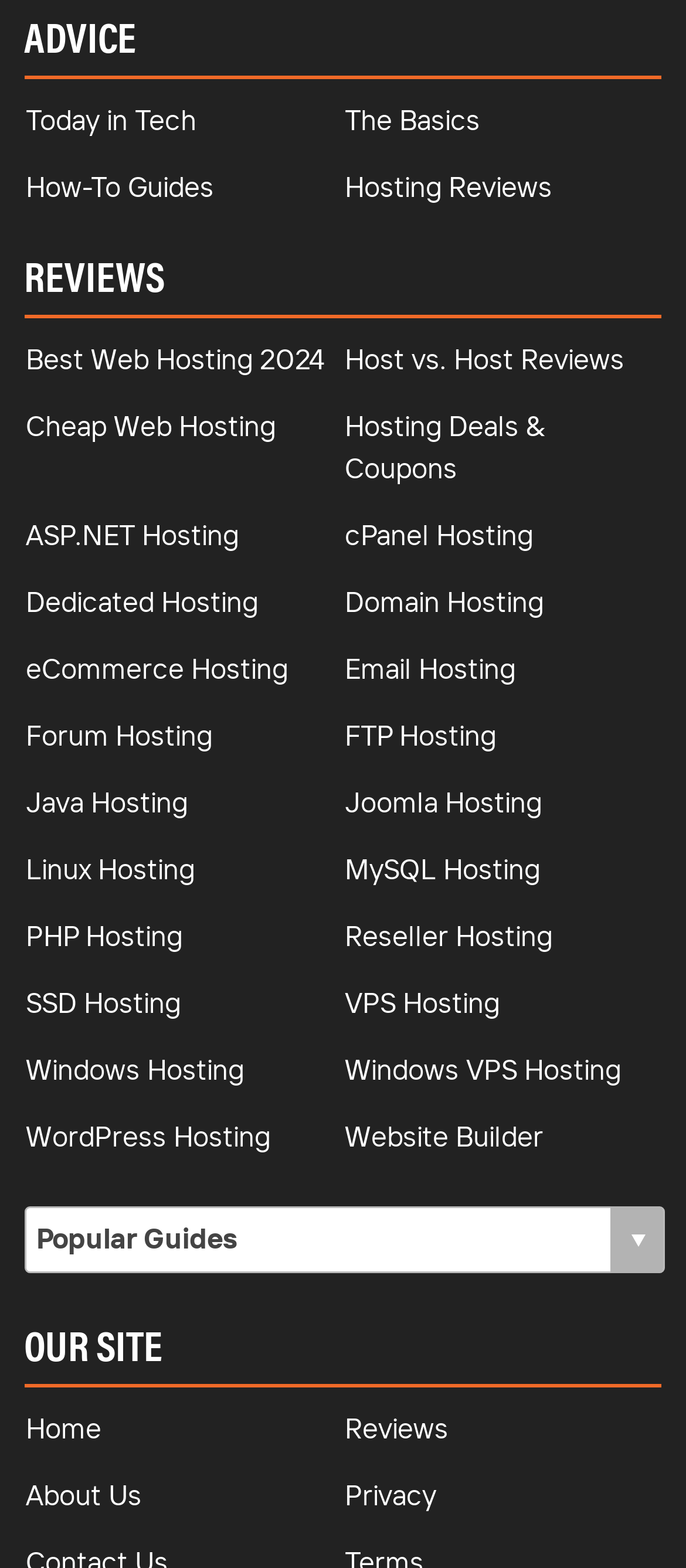Using a single word or phrase, answer the following question: 
What is the purpose of the 'Today in Tech' section?

News or updates